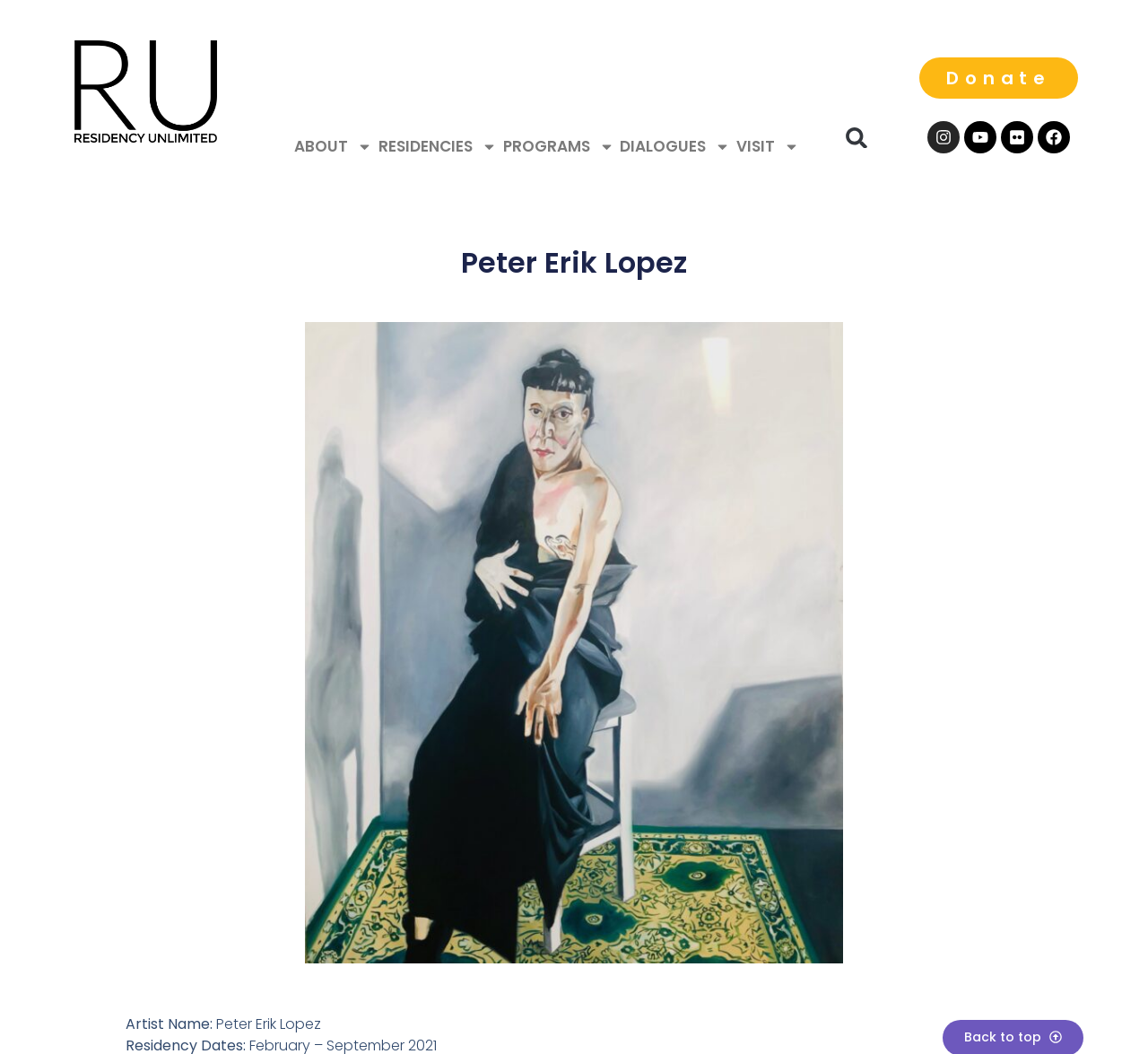What is the logo of the website?
From the image, respond with a single word or phrase.

ru-logo-2023-300dpi